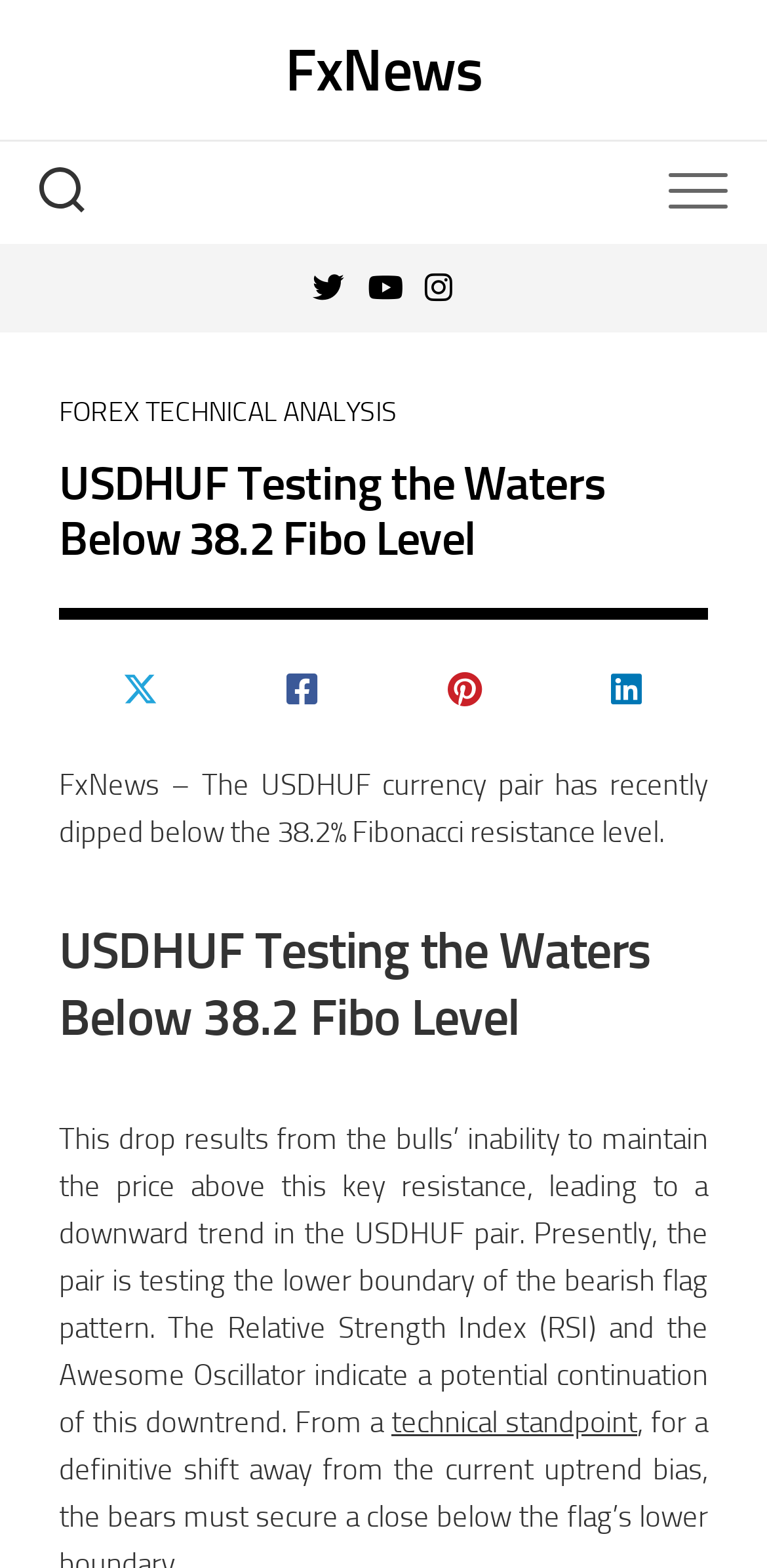What is the name of the website?
From the screenshot, provide a brief answer in one word or phrase.

FxNews